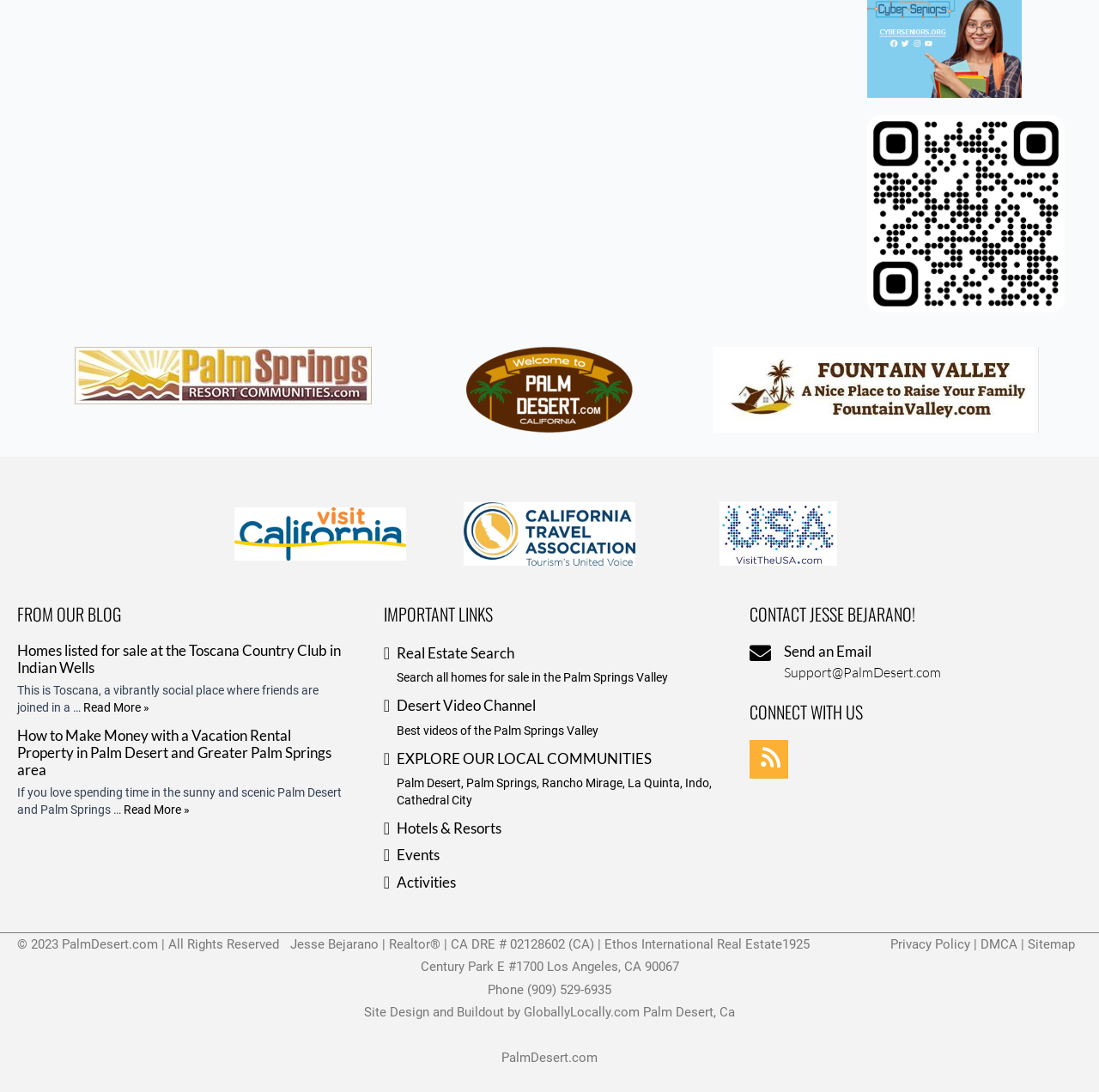Determine the bounding box coordinates of the target area to click to execute the following instruction: "Click on the 'Palmsprings Resort Communities' link."

[0.789, 0.187, 0.969, 0.202]